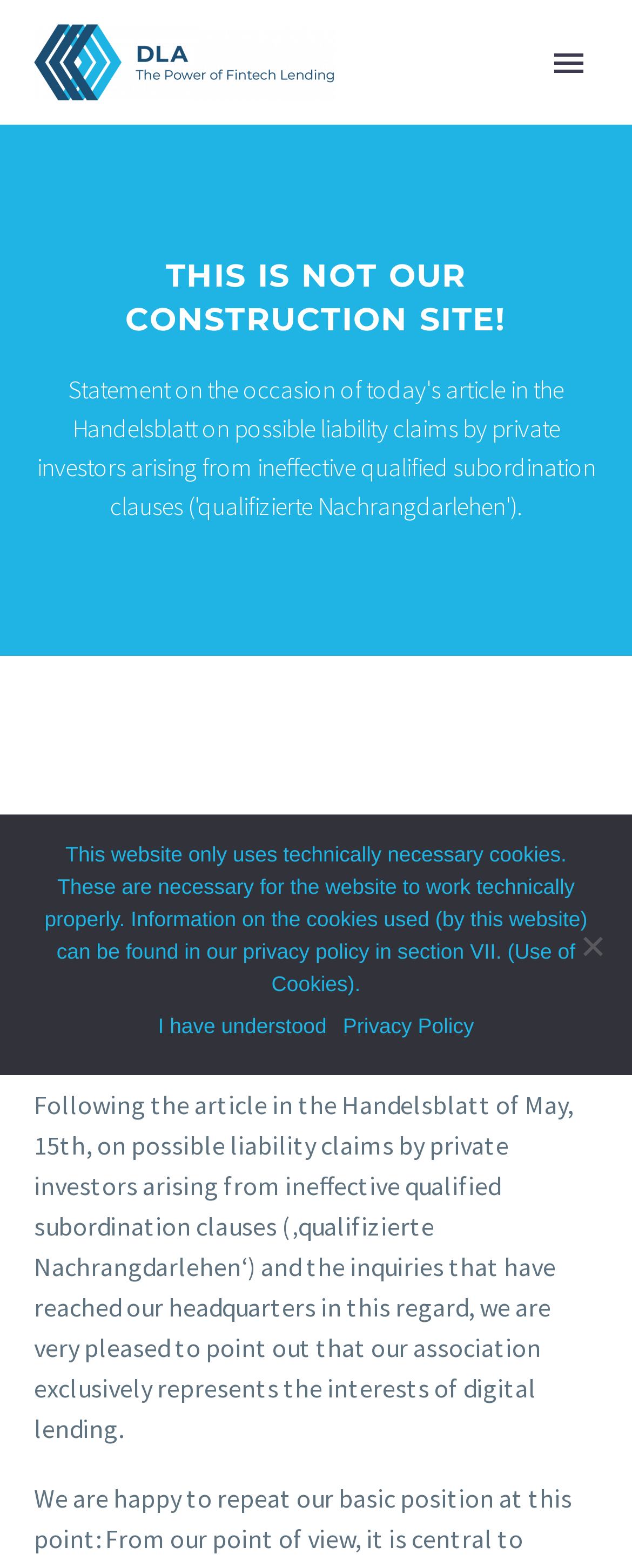Provide a short answer to the following question with just one word or phrase: What is the purpose of the search box?

To search the website